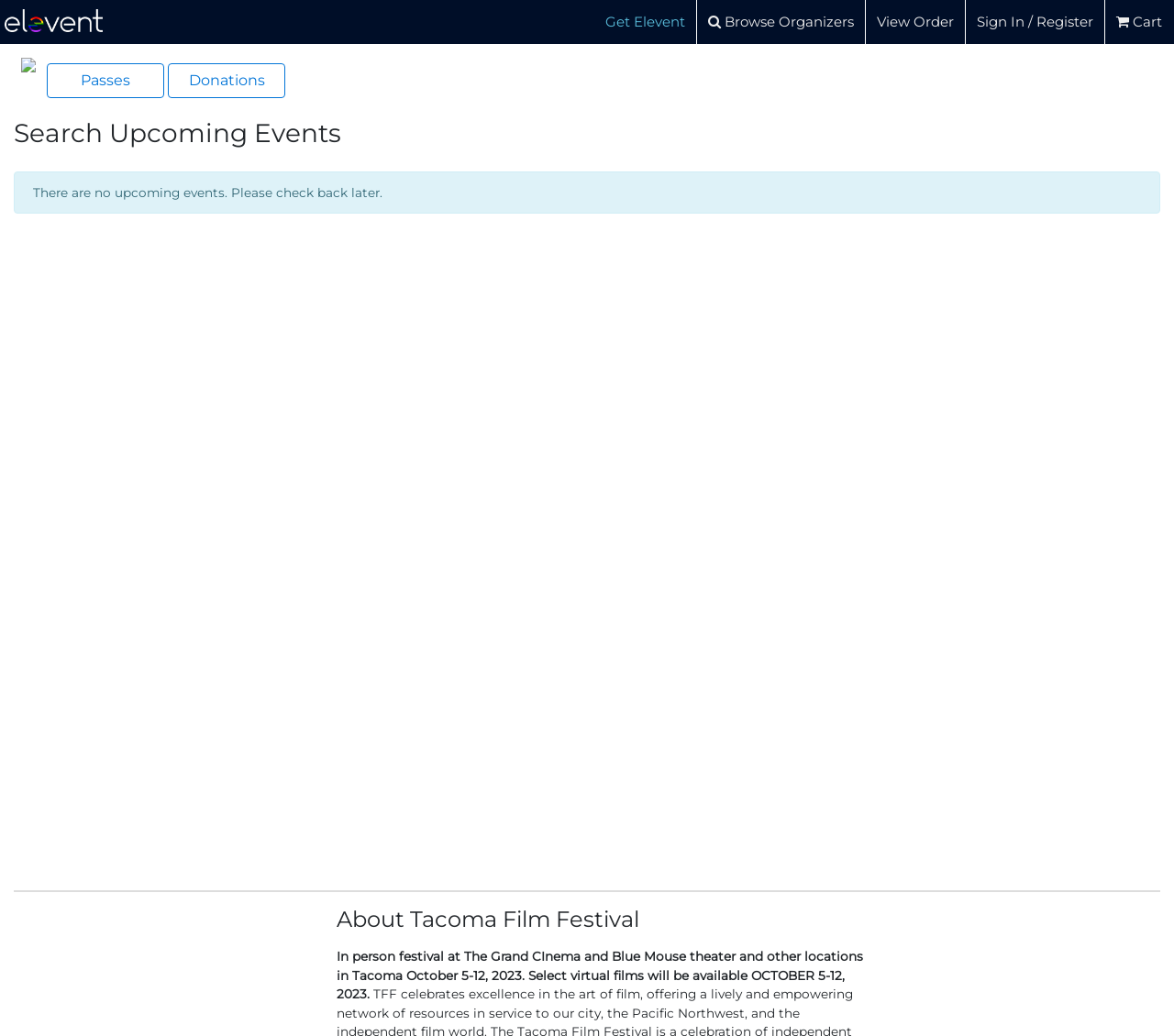What type of festival is this?
Please provide a single word or phrase based on the screenshot.

Film festival